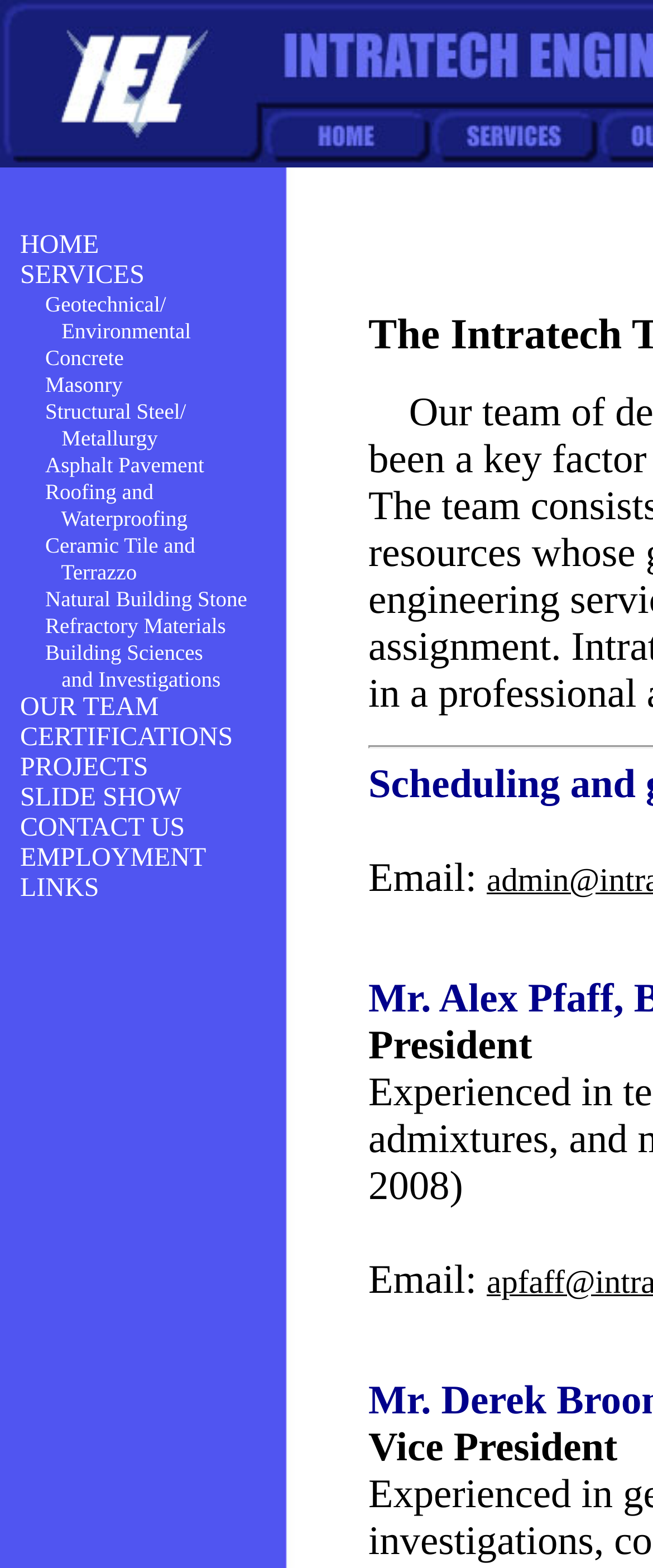Determine the bounding box coordinates for the region that must be clicked to execute the following instruction: "Click the Geotechnical/ Environmental link".

[0.069, 0.186, 0.292, 0.219]